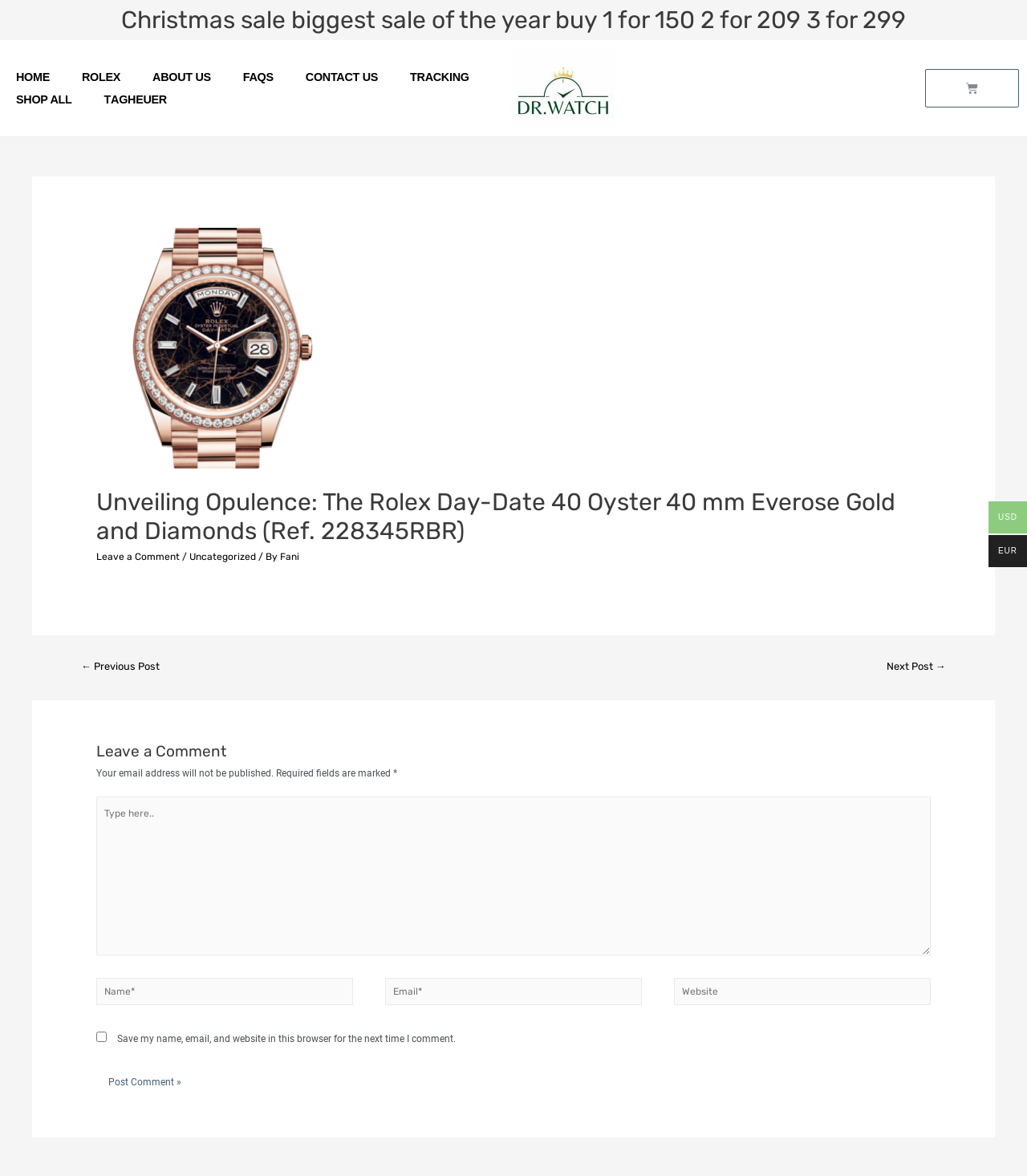From the screenshot, find the bounding box of the UI element matching this description: "trapping small game". Supply the bounding box coordinates in the form [left, top, right, bottom], each a float between 0 and 1.

None